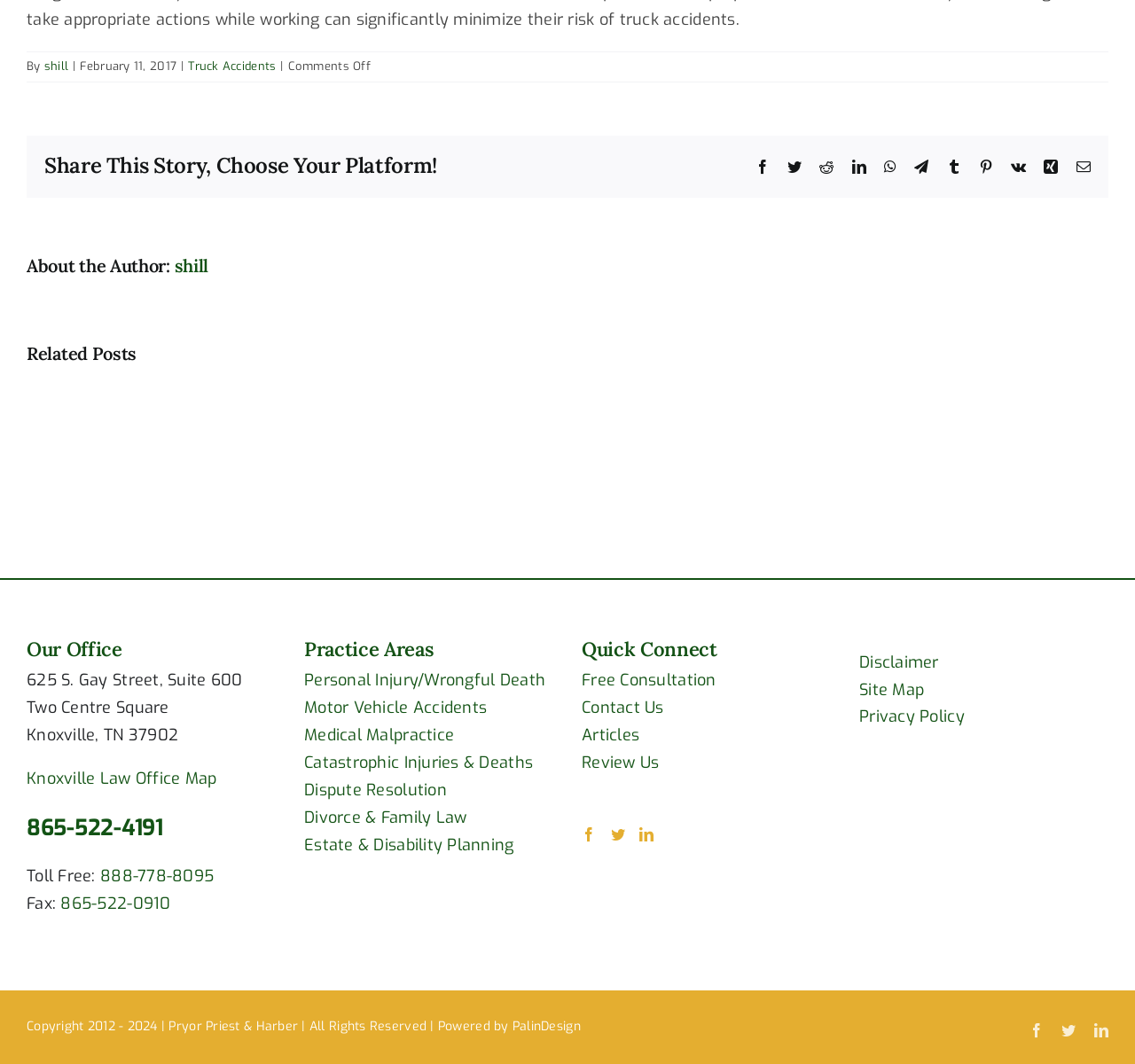What is the phone number of the law office?
Please provide a single word or phrase in response based on the screenshot.

865-522-4191